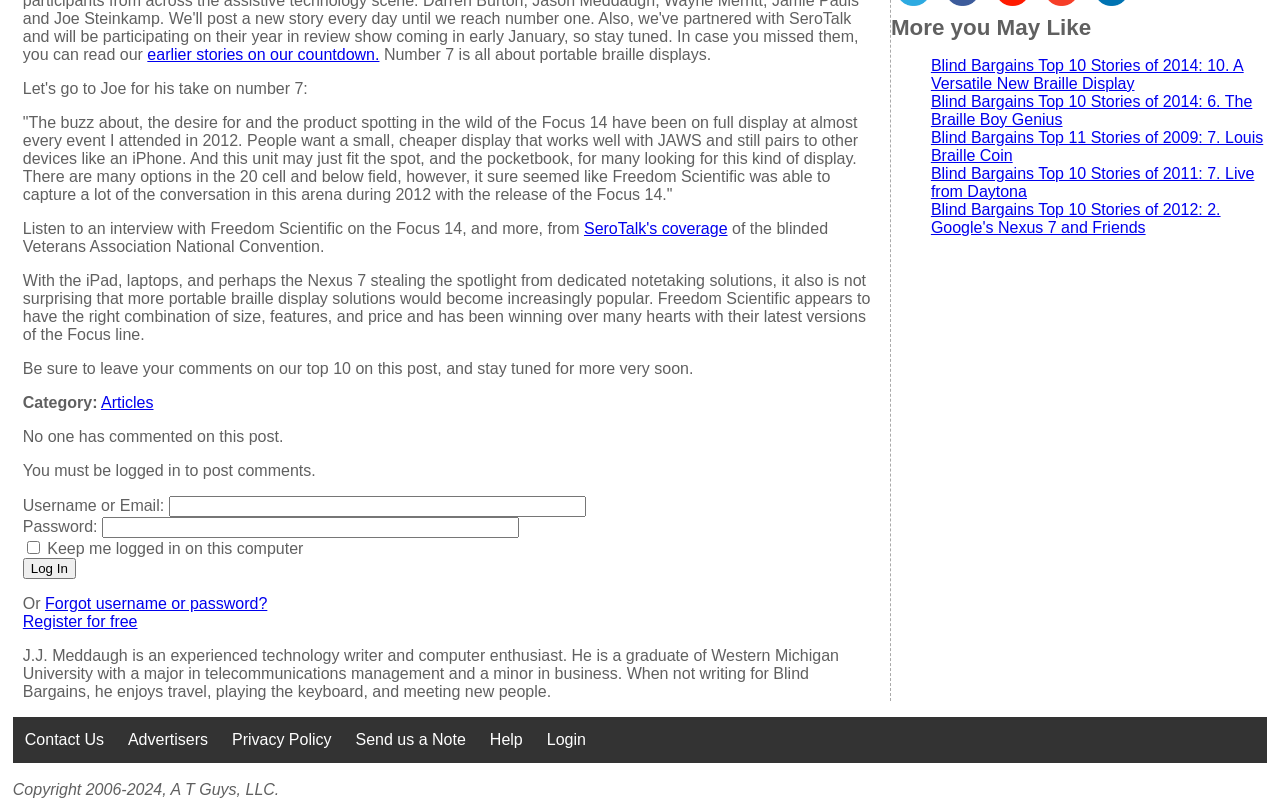Determine the bounding box coordinates in the format (top-left x, top-left y, bottom-right x, bottom-right y). Ensure all values are floating point numbers between 0 and 1. Identify the bounding box of the UI element described by: Register for free

[0.018, 0.755, 0.107, 0.776]